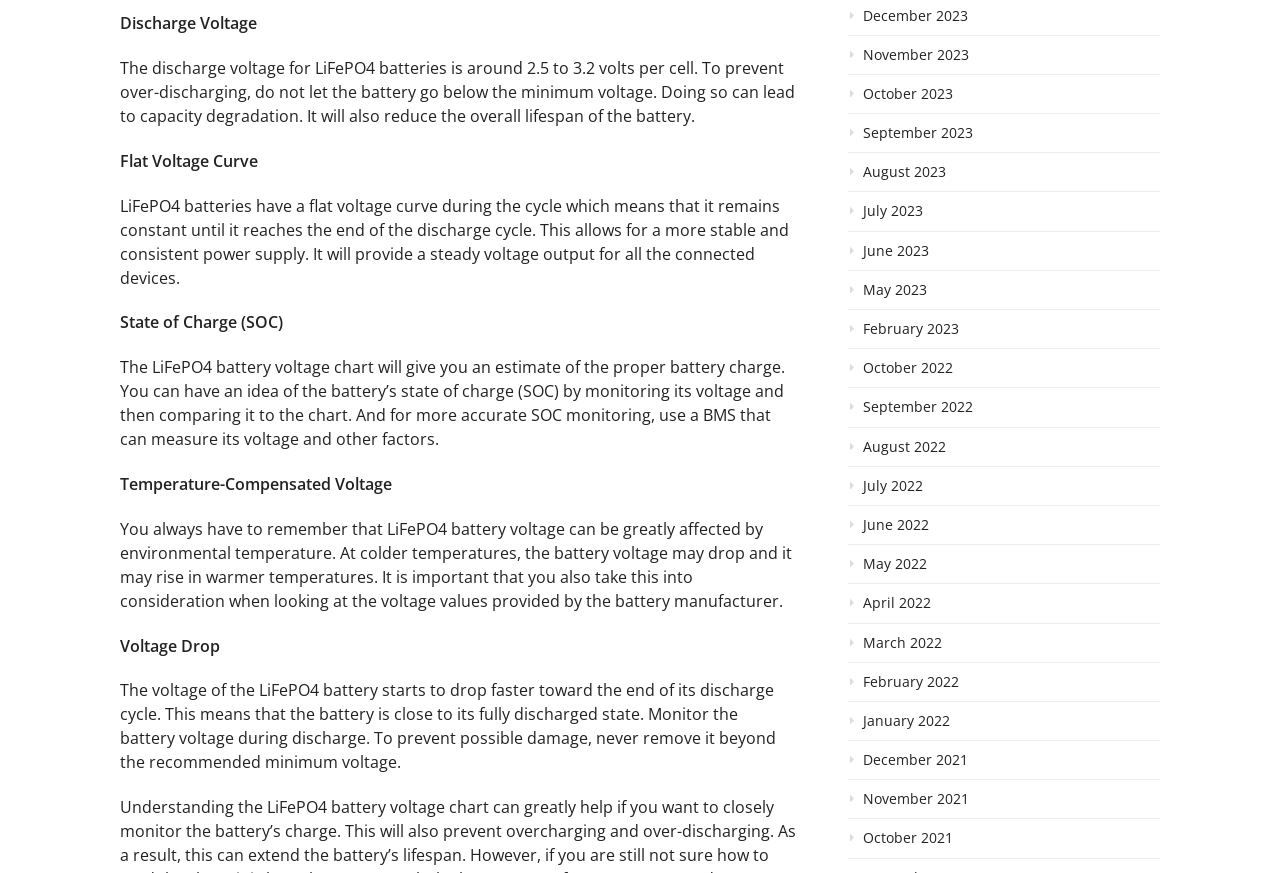Can you identify the bounding box coordinates of the clickable region needed to carry out this instruction: 'View November 2023'? The coordinates should be four float numbers within the range of 0 to 1, stated as [left, top, right, bottom].

[0.662, 0.052, 0.906, 0.086]